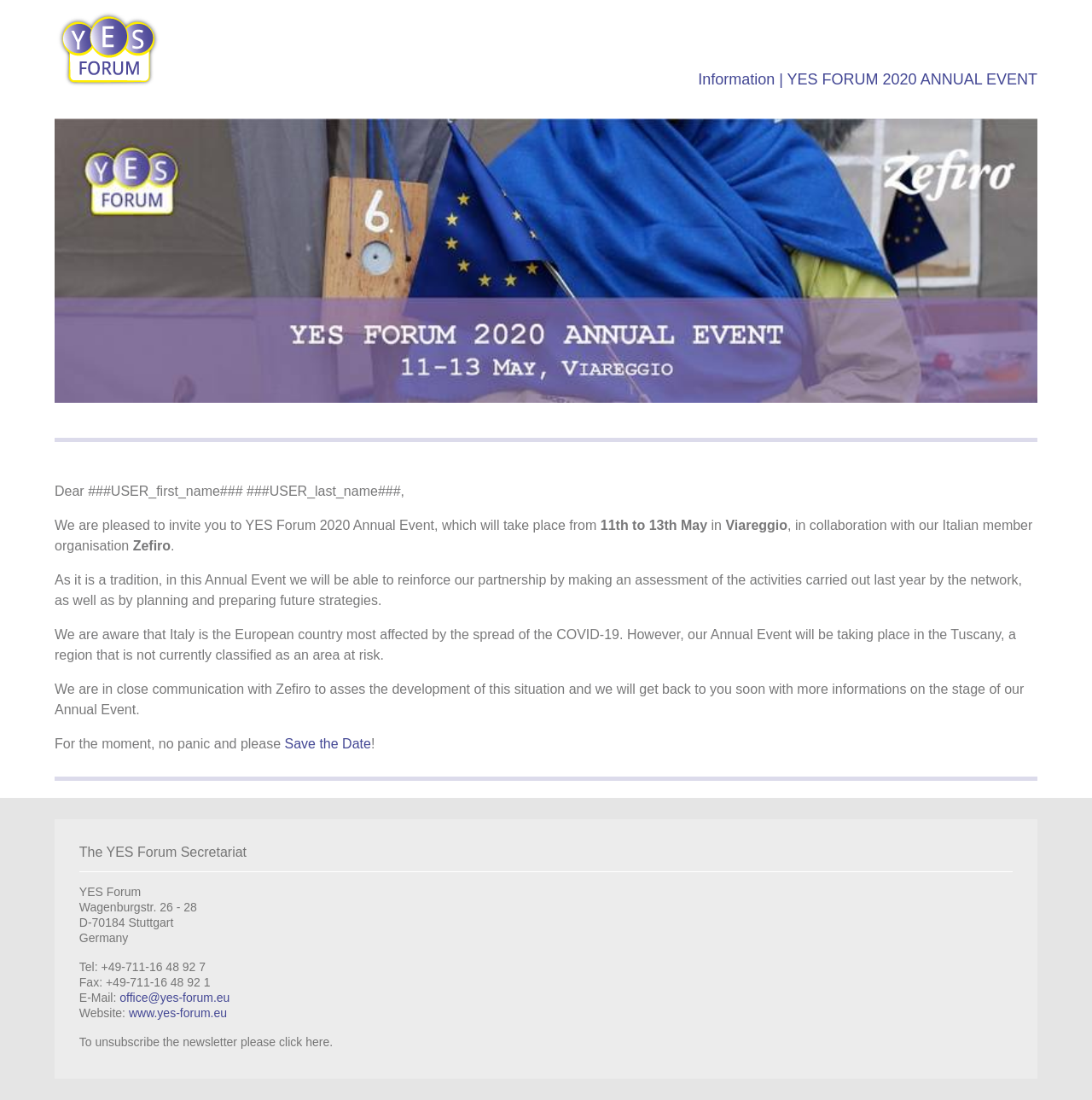Based on the element description click here, identify the bounding box coordinates for the UI element. The coordinates should be in the format (top-left x, top-left y, bottom-right x, bottom-right y) and within the 0 to 1 range.

[0.256, 0.941, 0.302, 0.953]